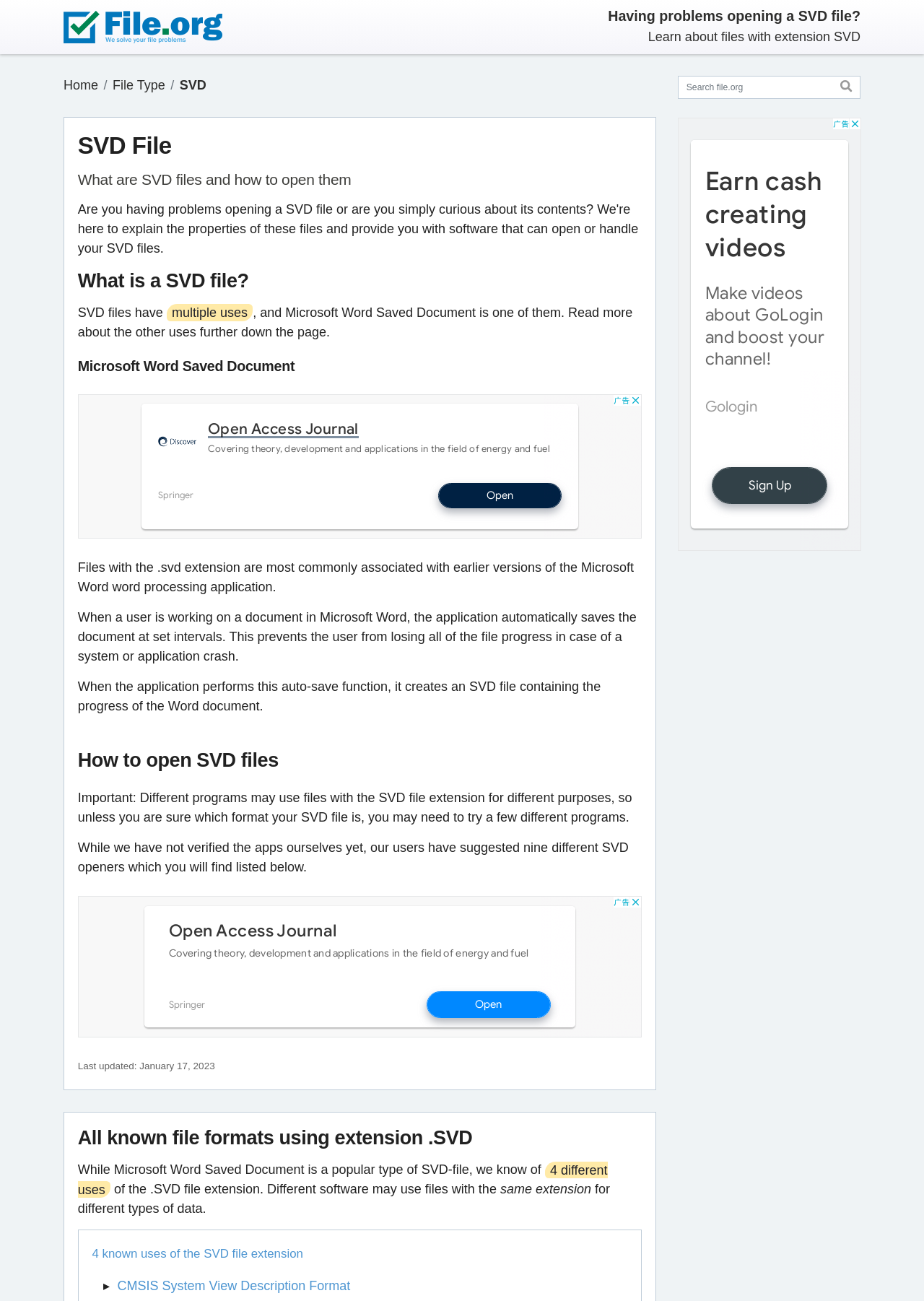How many known uses of the SVD file extension are mentioned on the webpage?
Using the information from the image, give a concise answer in one word or a short phrase.

4